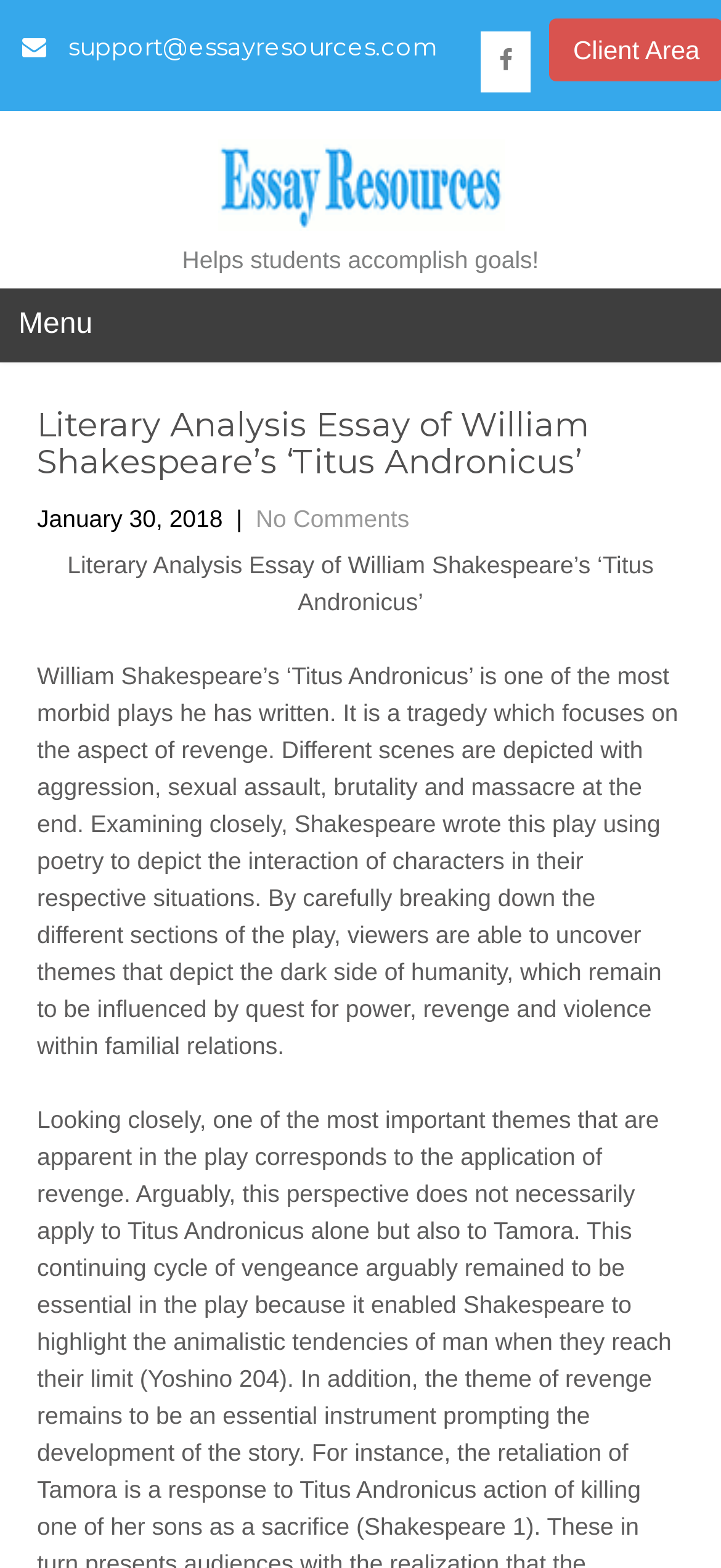Mark the bounding box of the element that matches the following description: "aria-label="Email"".

None